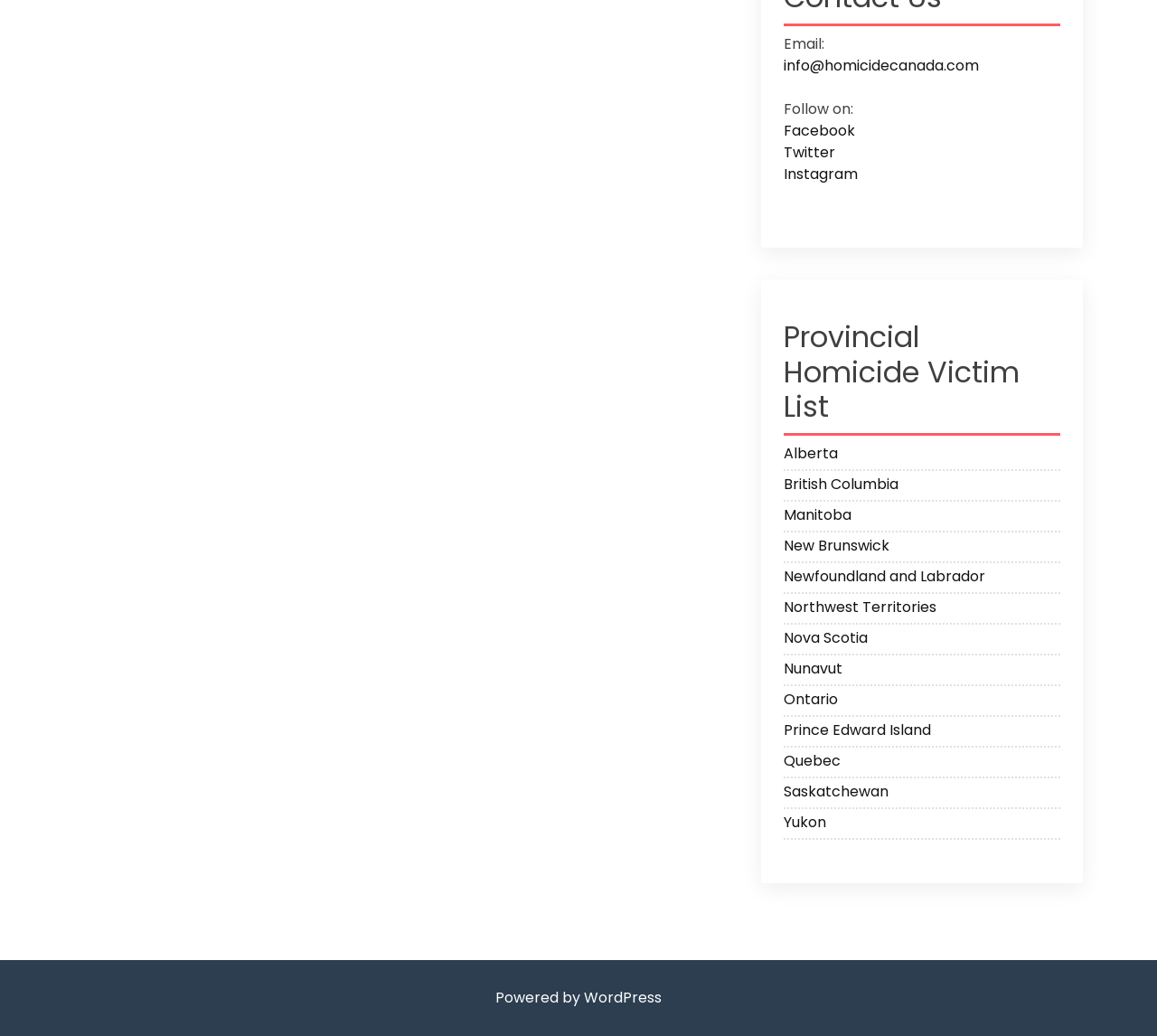Look at the image and write a detailed answer to the question: 
How many provinces are listed?

I counted the number of links under the 'Provincial Homicide Victim List' heading, and there are 10 provinces listed, namely Alberta, British Columbia, Manitoba, New Brunswick, Newfoundland and Labrador, Northwest Territories, Nova Scotia, Nunavut, Ontario, and Prince Edward Island.